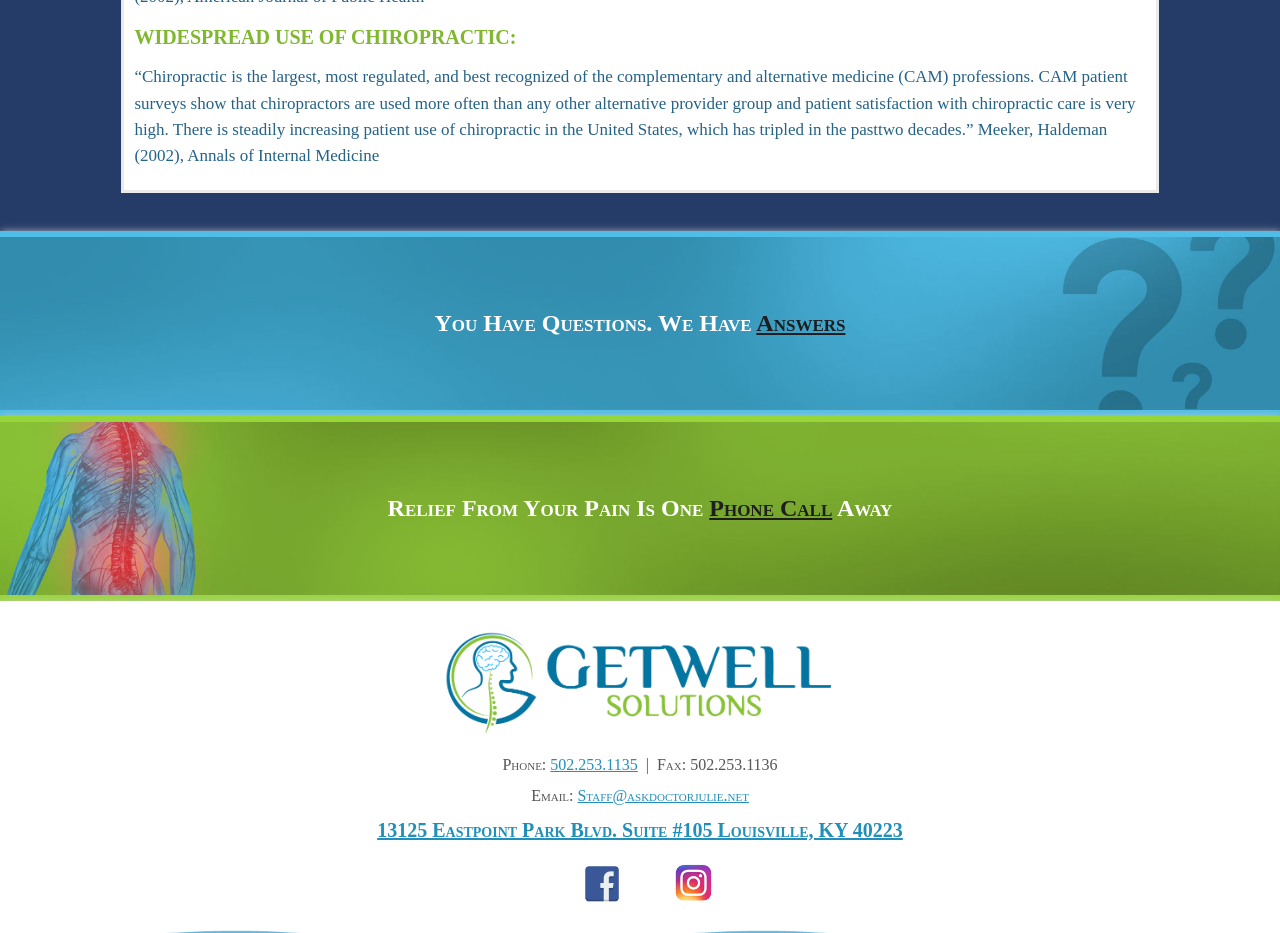Using the elements shown in the image, answer the question comprehensively: What is the address of the Getwell clinic?

The address of the Getwell clinic is mentioned in the heading element '13125 Eastpoint Park Blvd. Suite #105 Louisville, KY 40223' which is located at the bottom of the webpage.